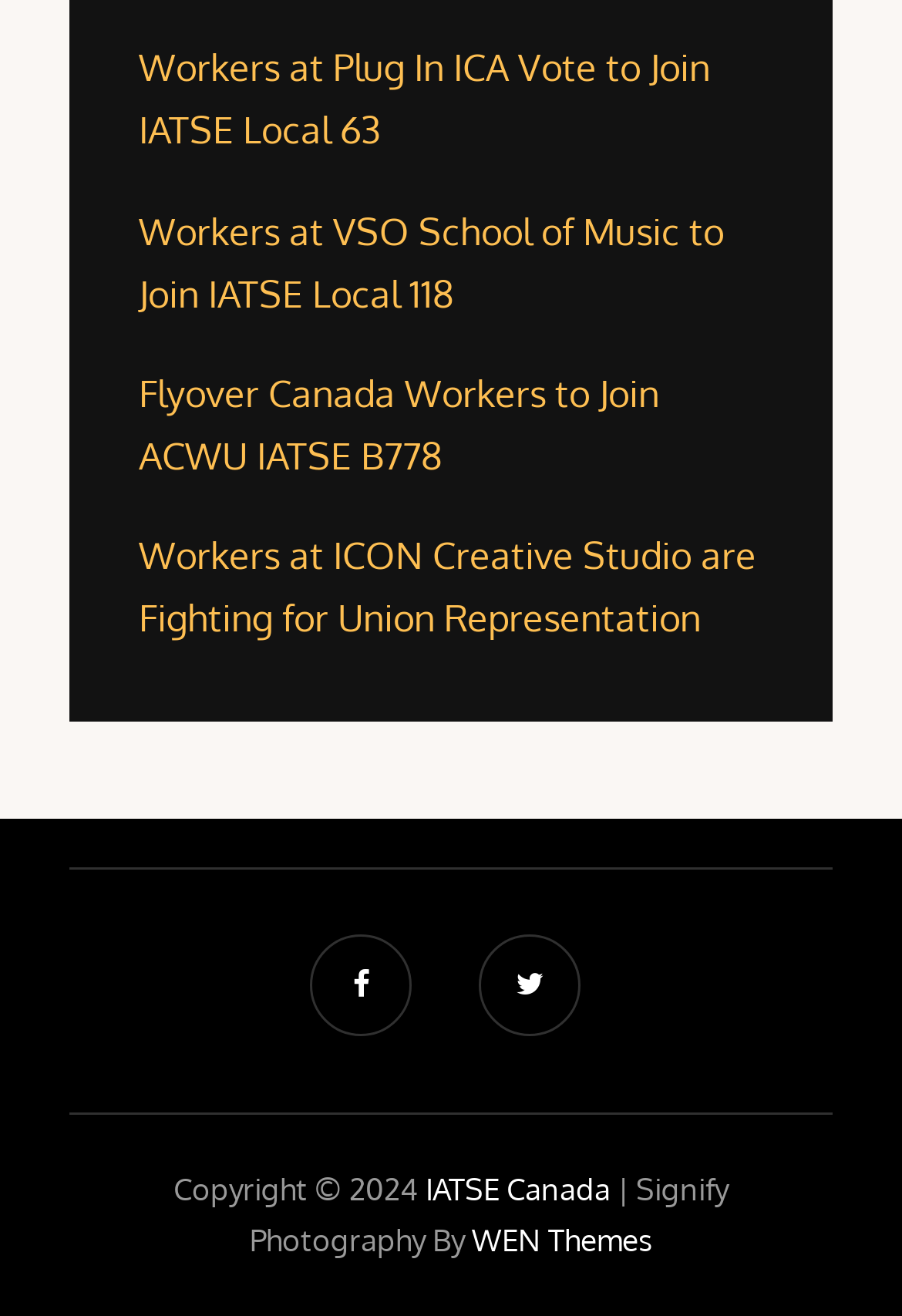Answer in one word or a short phrase: 
What is the name of the theme provider?

WEN Themes